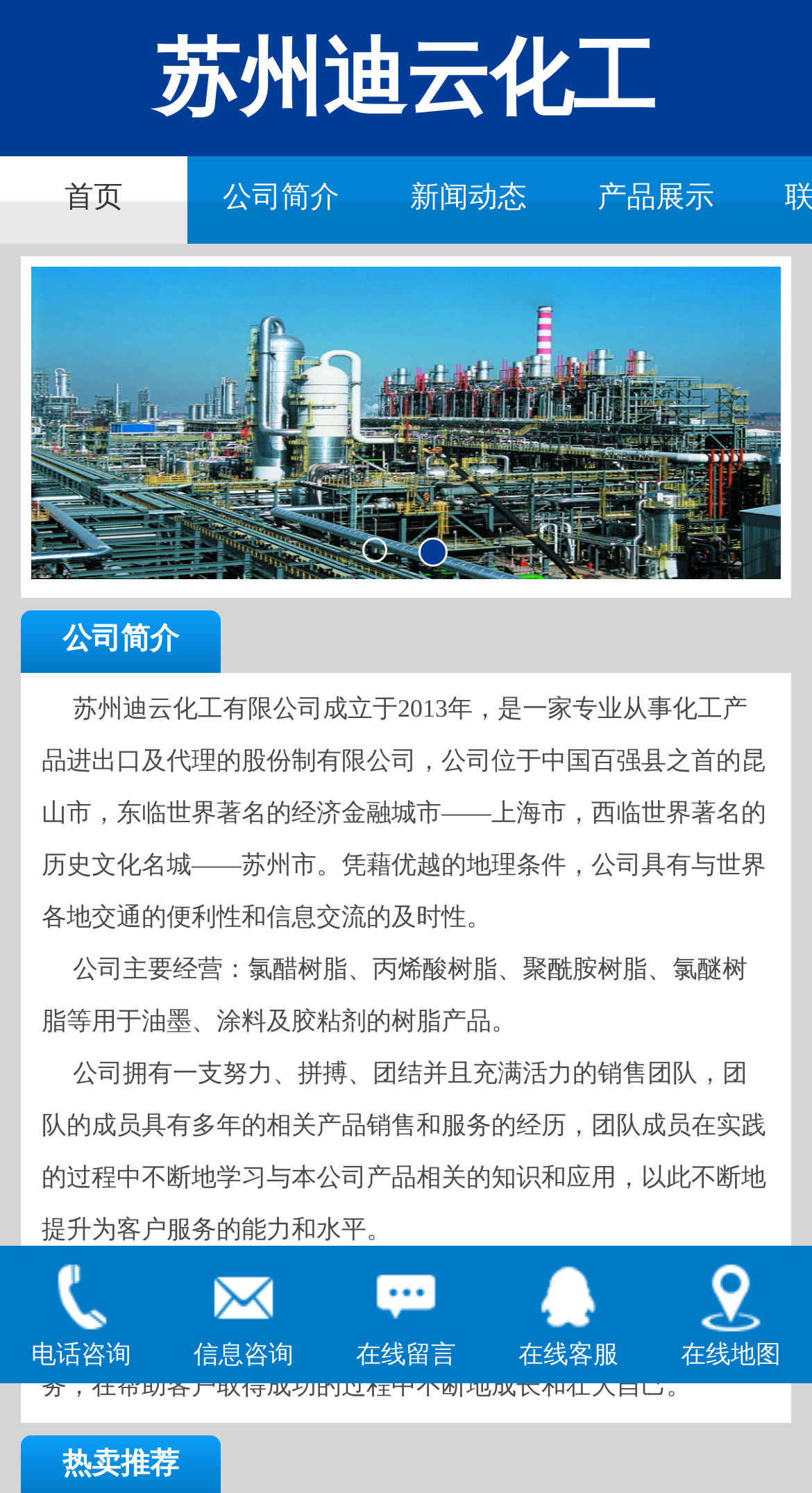Please locate the bounding box coordinates of the element that should be clicked to complete the given instruction: "view company introduction".

[0.231, 0.105, 0.462, 0.163]